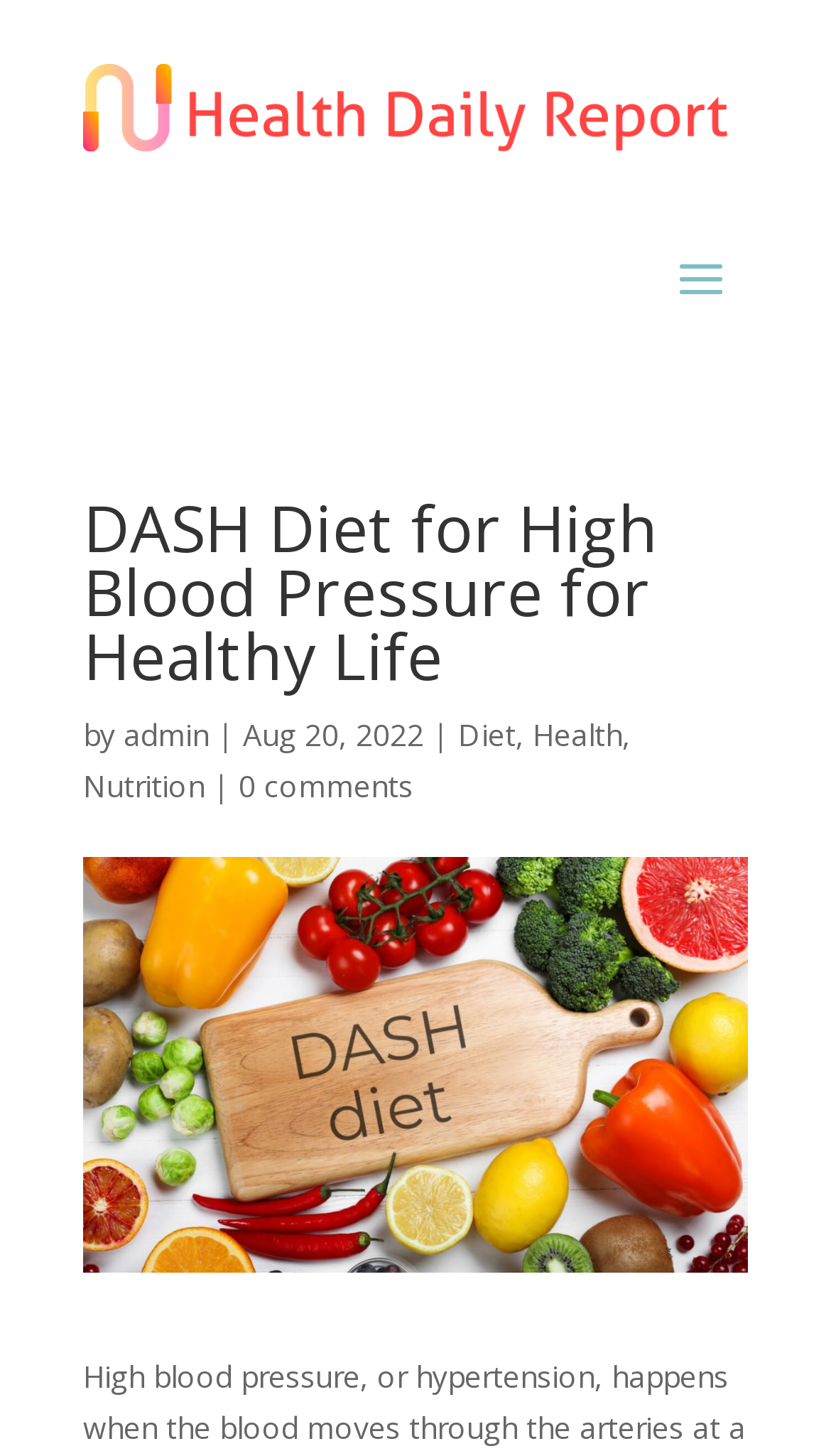What is the category of the article 'Diet'?
Provide an in-depth answer to the question, covering all aspects.

I found the category of the article 'Diet' by looking at the links next to it, which are 'Health' and 'Nutrition'. Since 'Diet' is more closely related to 'Health', I concluded that the category is 'Health'.